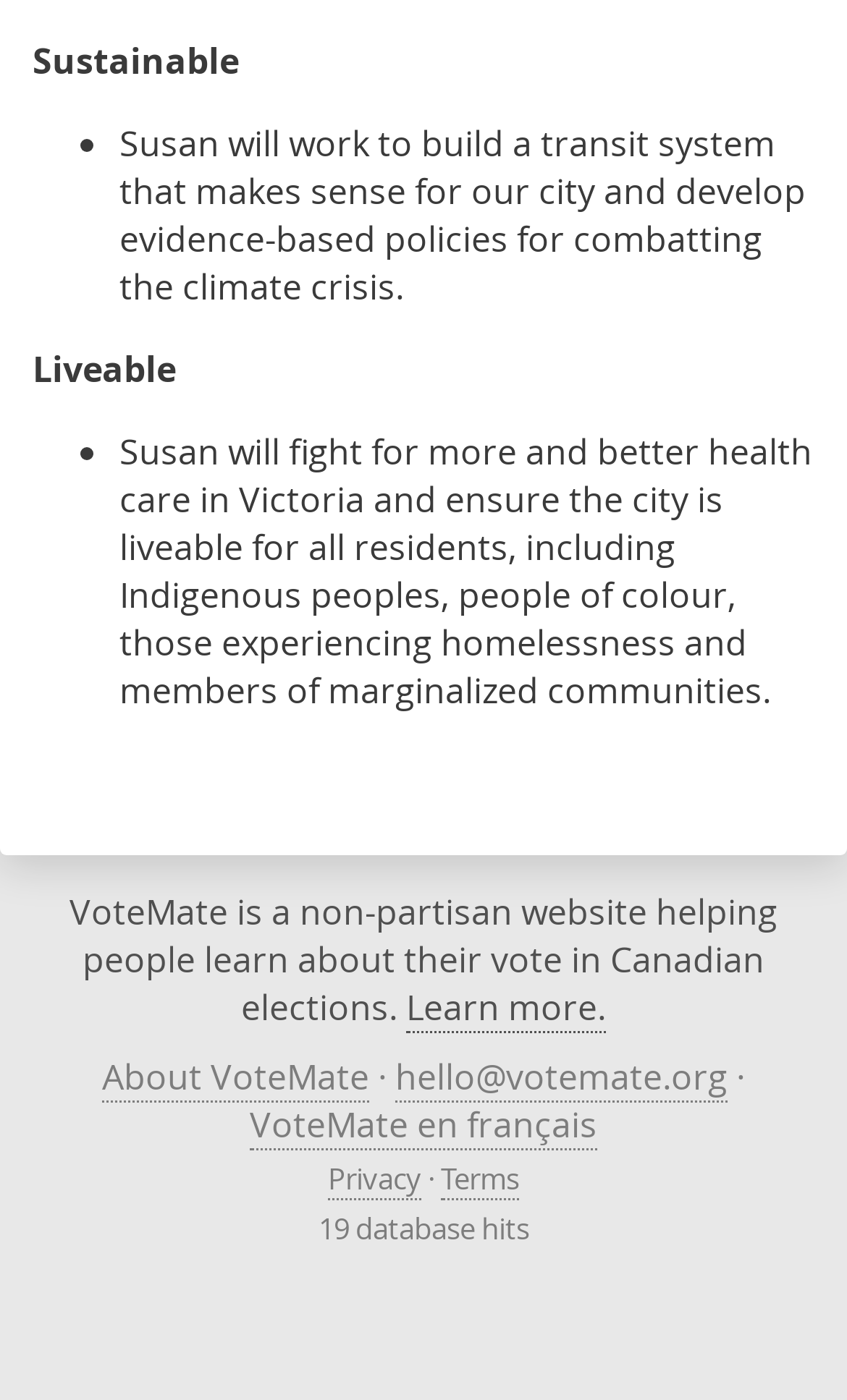What is the theme of Susan's policies?
Based on the image, give a one-word or short phrase answer.

Sustainable and liveable